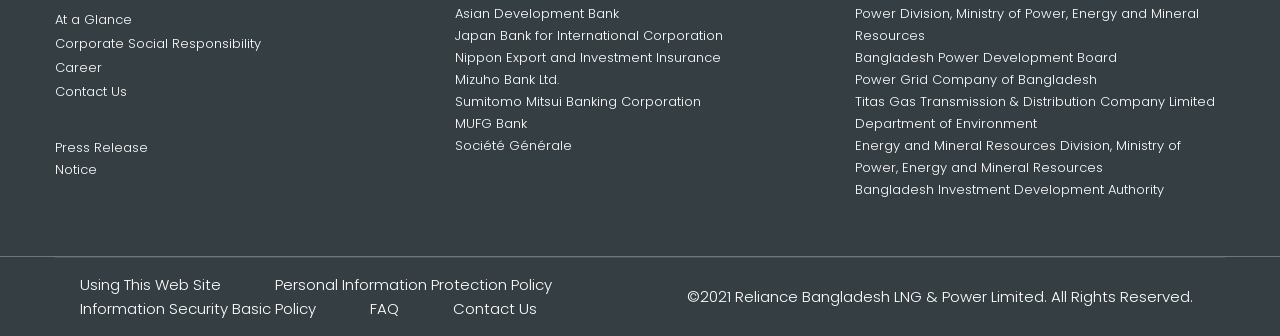Find the bounding box coordinates of the element to click in order to complete this instruction: "Read Press Release". The bounding box coordinates must be four float numbers between 0 and 1, denoted as [left, top, right, bottom].

[0.043, 0.408, 0.301, 0.473]